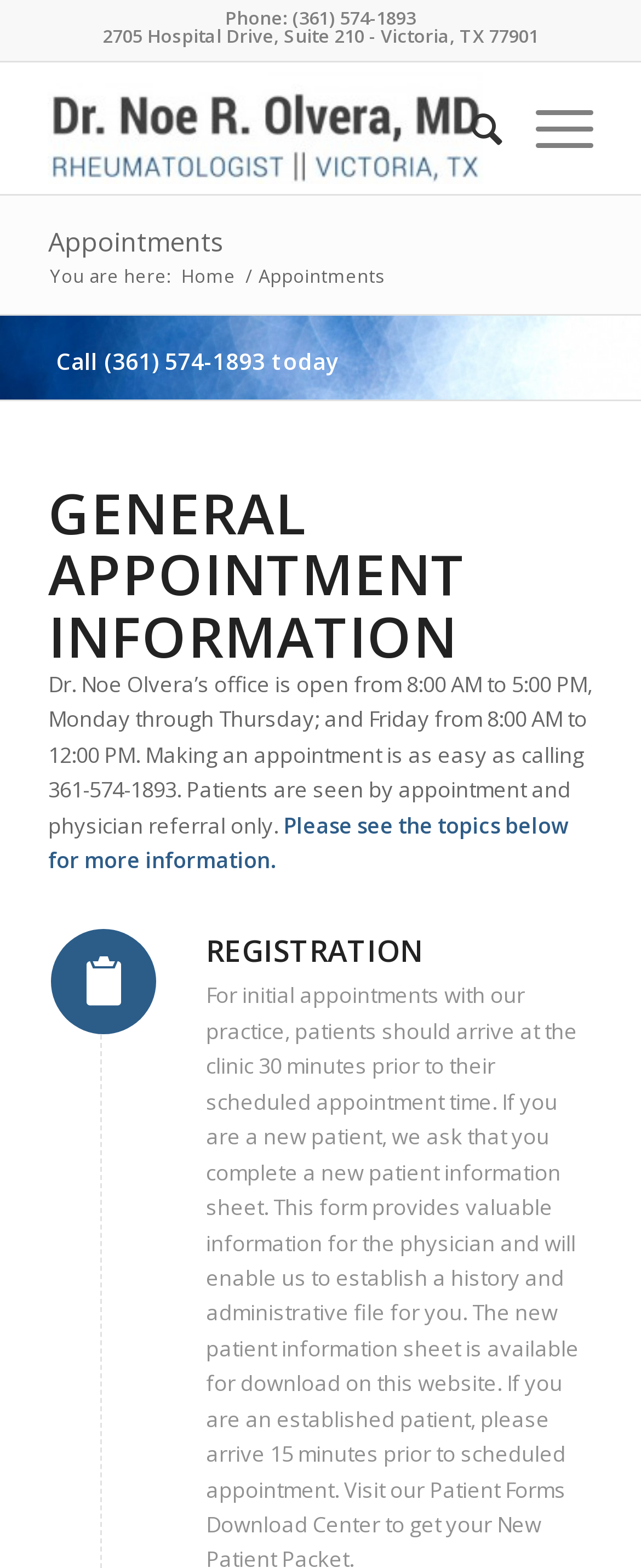What are the office hours of Dr. Noe Olvera's office?
Please give a detailed and elaborate answer to the question based on the image.

The office hours of Dr. Noe Olvera's office can be found in the static text element 'Dr. Noe Olvera’s office is open from 8:00 AM to 5:00 PM, Monday through Thursday; and Friday from 8:00 AM to 12:00 PM. Making an appointment is as easy as calling 361-574-1893.'.